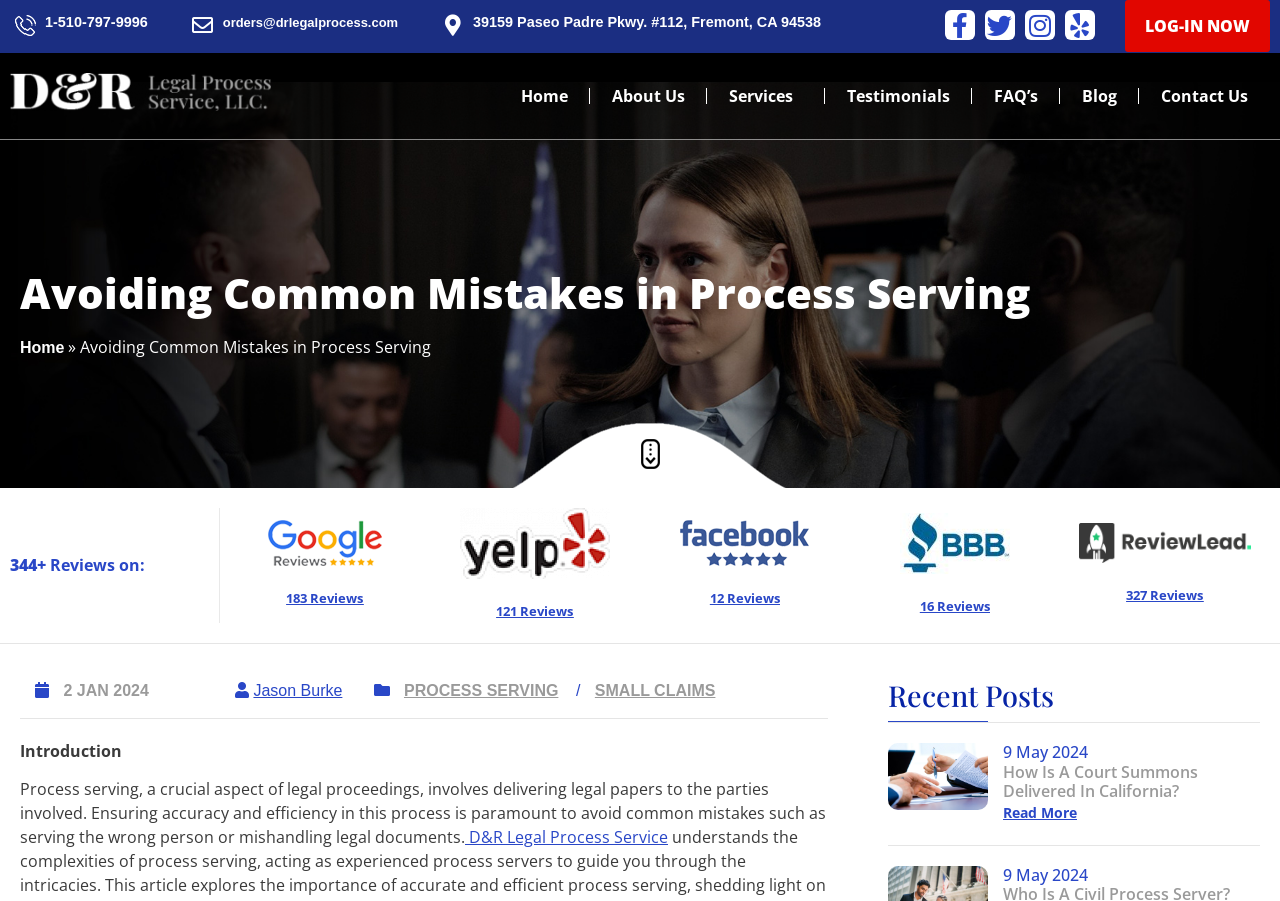Please study the image and answer the question comprehensively:
How many reviews are listed on Google?

I looked at the section of the webpage that lists reviews from various platforms, including Google. According to the webpage, there are 183 reviews on Google.